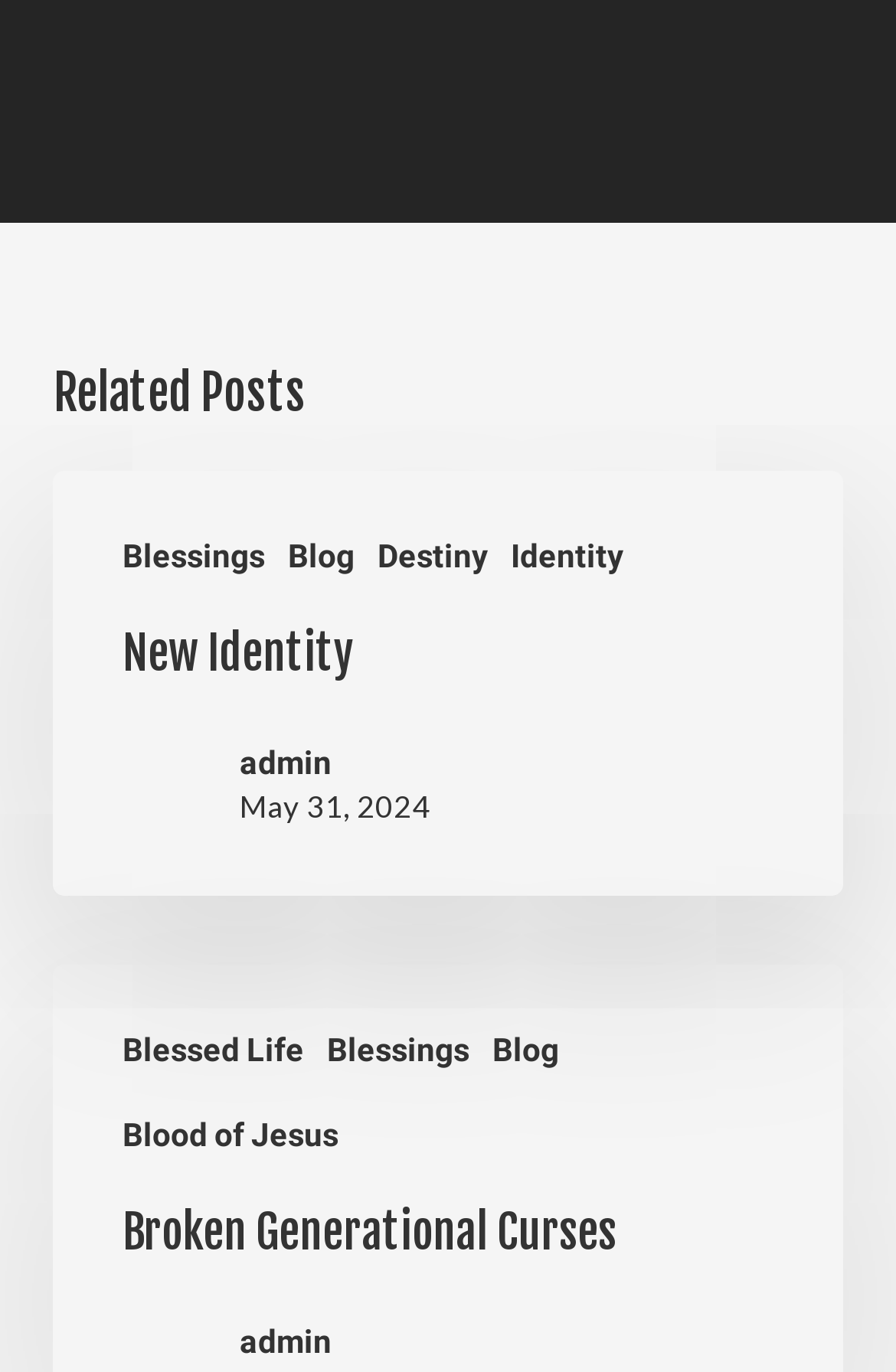Find the bounding box coordinates of the area that needs to be clicked in order to achieve the following instruction: "go to 'Blessed Life'". The coordinates should be specified as four float numbers between 0 and 1, i.e., [left, top, right, bottom].

[0.137, 0.751, 0.34, 0.782]